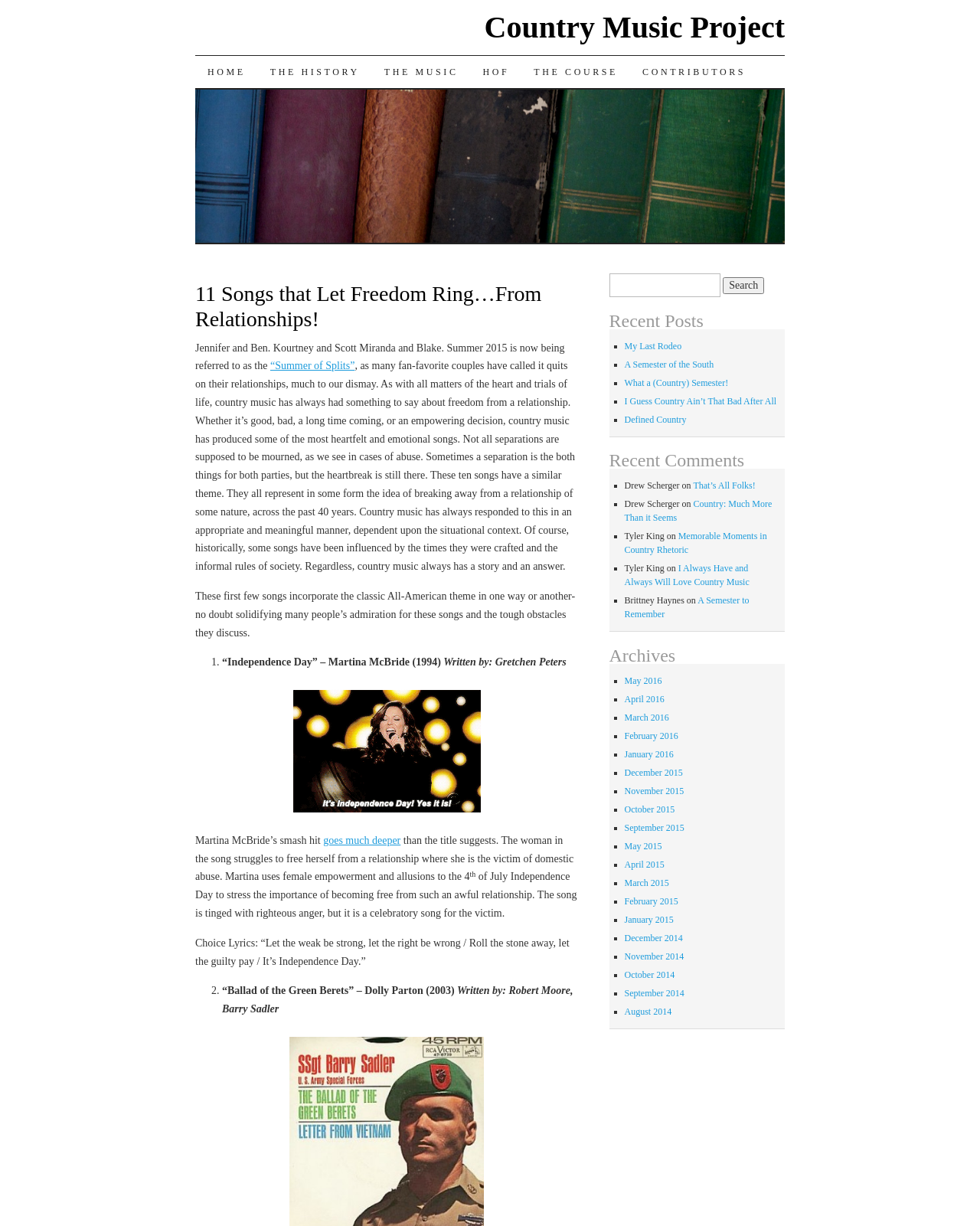Identify the bounding box coordinates for the region of the element that should be clicked to carry out the instruction: "Read article about data center". The bounding box coordinates should be four float numbers between 0 and 1, i.e., [left, top, right, bottom].

None